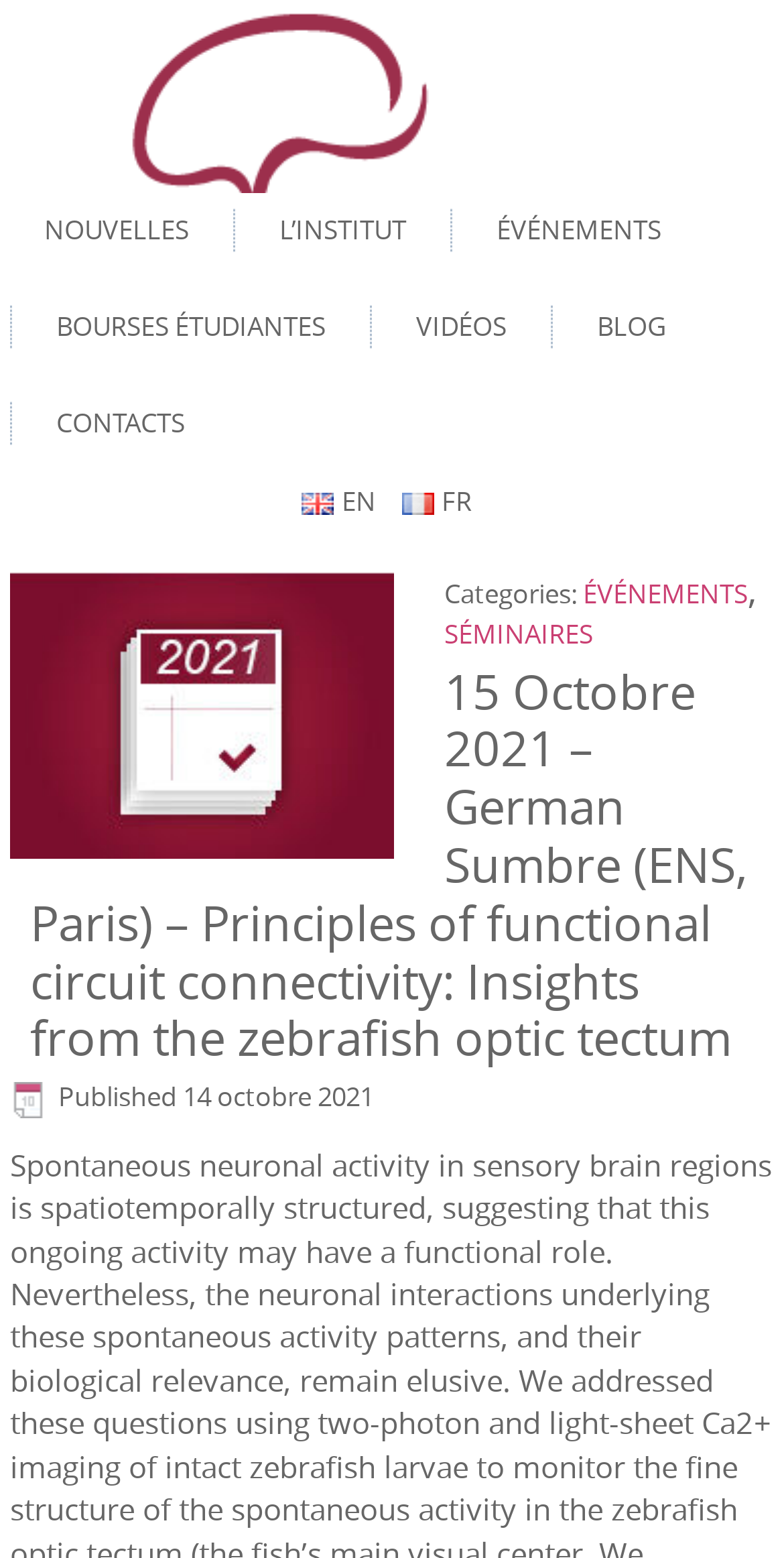What is the language of the webpage?
Answer the question with a detailed and thorough explanation.

I found two language options, 'EN' and 'FR', which suggests that the webpage is available in multiple languages.